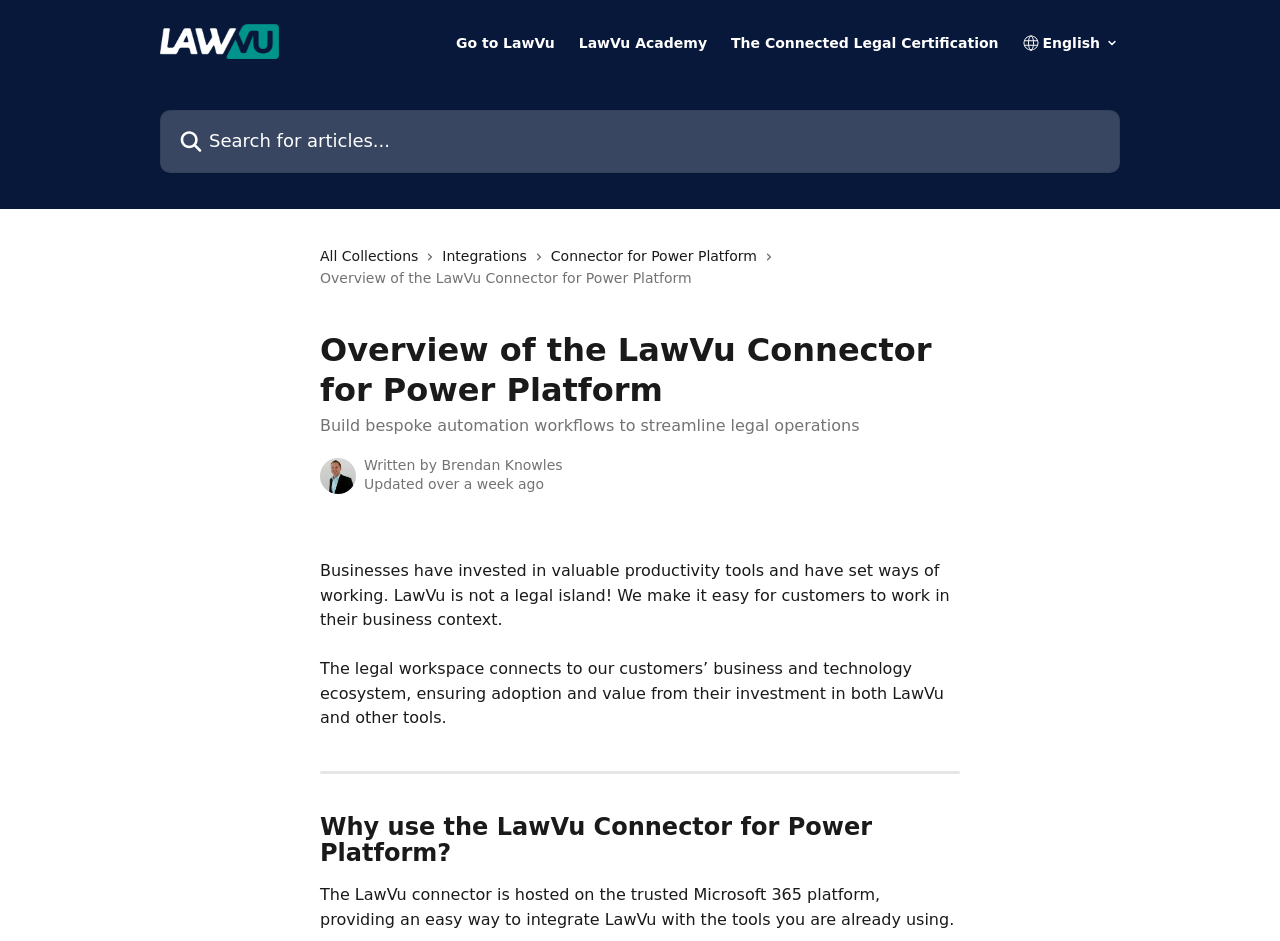Please identify the bounding box coordinates of the element that needs to be clicked to perform the following instruction: "Open the Integrations page".

[0.346, 0.26, 0.418, 0.284]